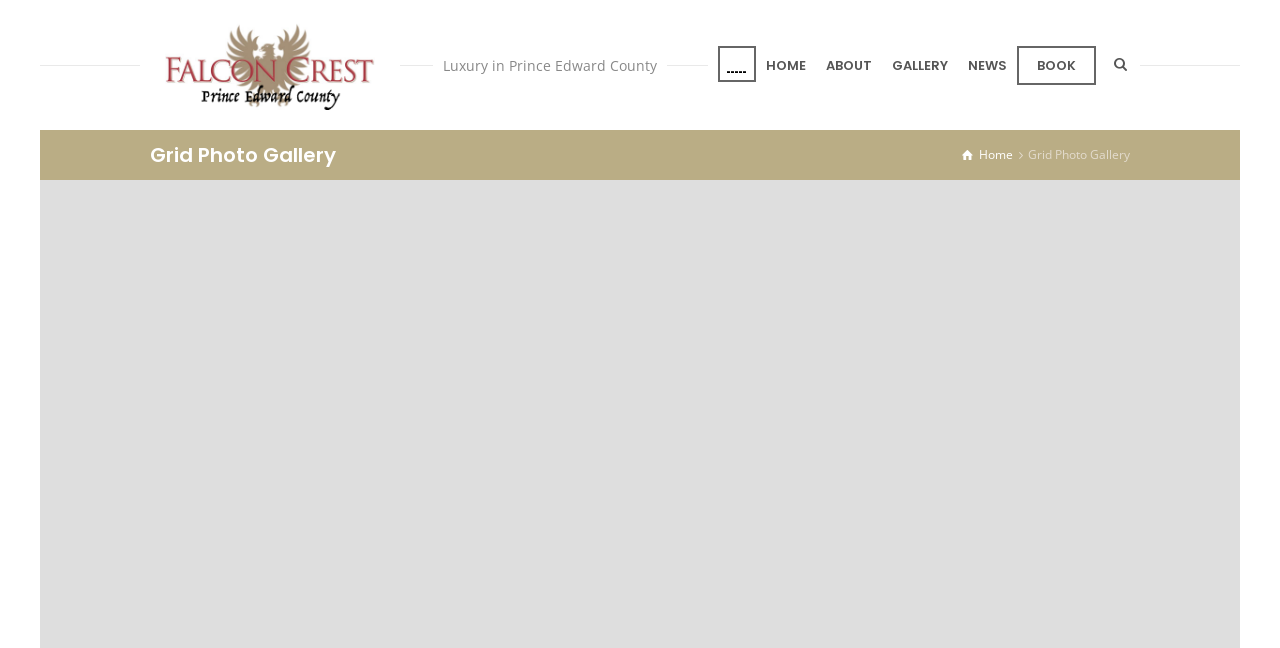Please identify the bounding box coordinates of the region to click in order to complete the given instruction: "Click the Home button". The coordinates should be four float numbers between 0 and 1, i.e., [left, top, right, bottom].

[0.752, 0.225, 0.792, 0.252]